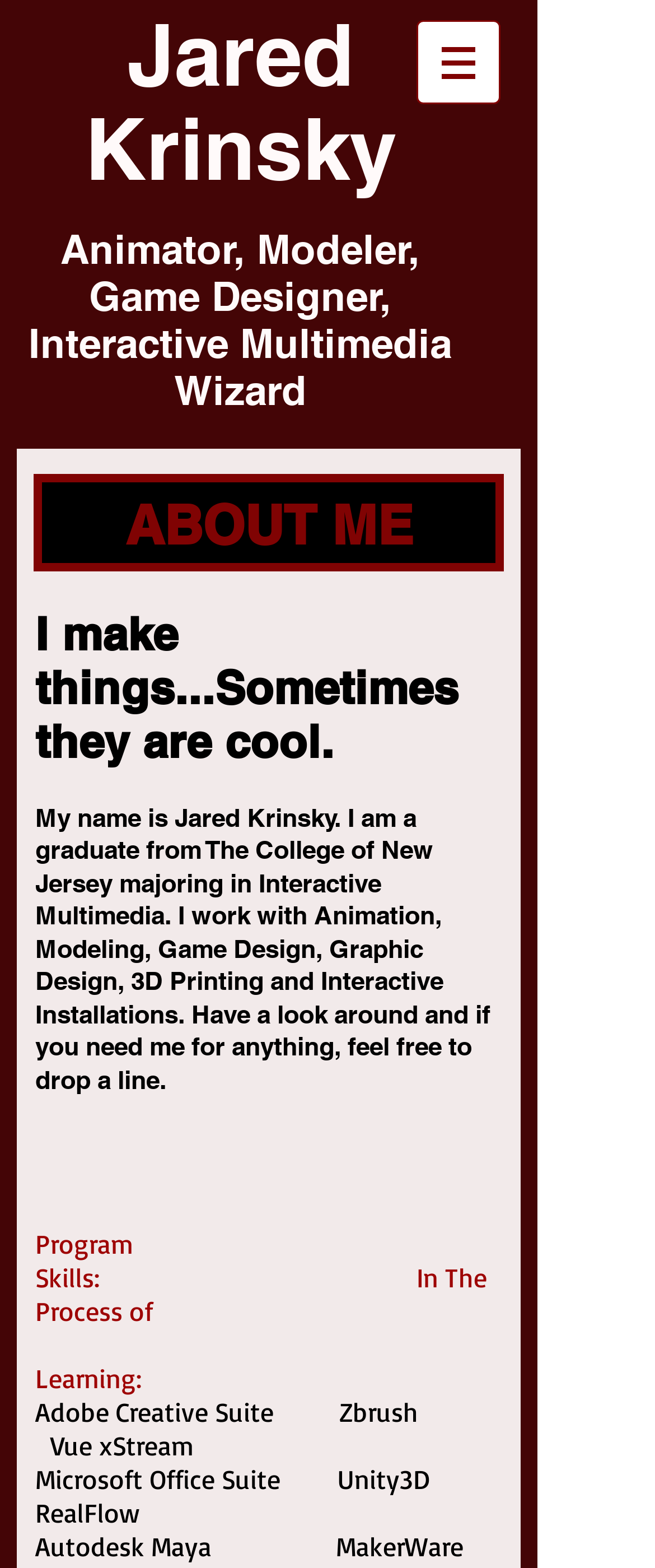What is Jared Krinsky's profession?
Please provide a single word or phrase as your answer based on the image.

Animator, Modeler, Game Designer